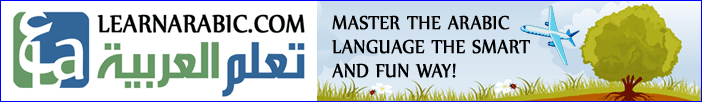Can you look at the image and give a comprehensive answer to the question:
What is the tone of the tagline?

The tagline 'MASTER THE ARABIC LANGUAGE THE SMART AND FUN WAY!' is written in an enthusiastic and encouraging tone, aiming to engage and motivate learners to master the Arabic language.